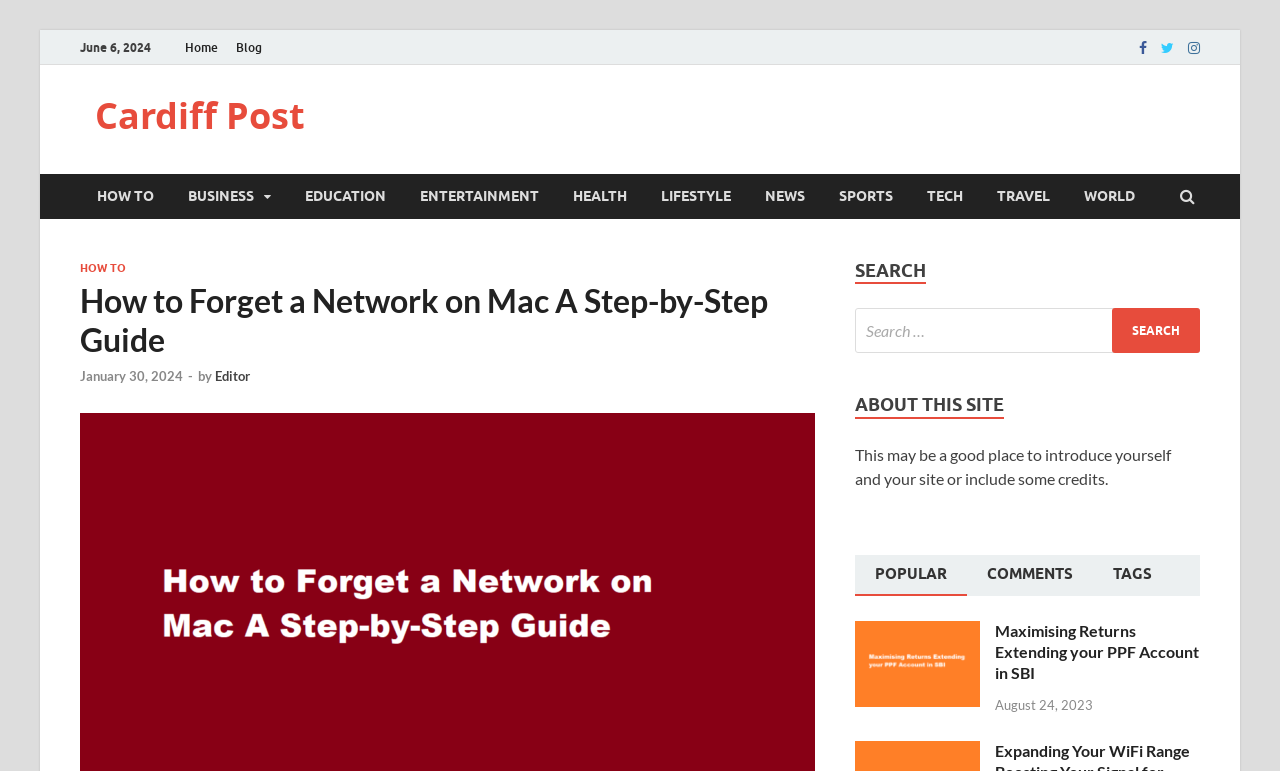What is the date of the article? Observe the screenshot and provide a one-word or short phrase answer.

June 6, 2024